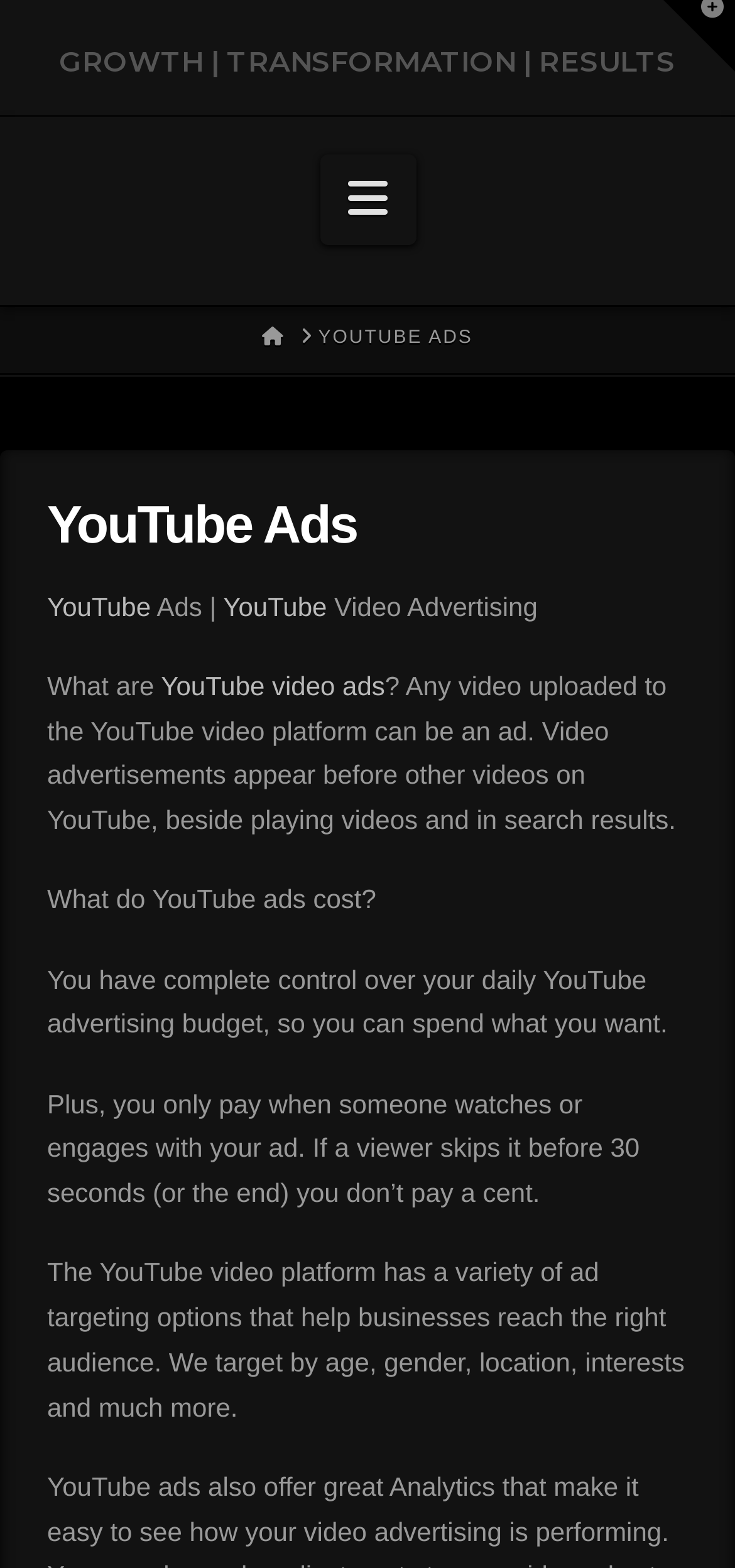Identify the bounding box coordinates of the area that should be clicked in order to complete the given instruction: "Click on Navigation button". The bounding box coordinates should be four float numbers between 0 and 1, i.e., [left, top, right, bottom].

[0.435, 0.098, 0.565, 0.156]